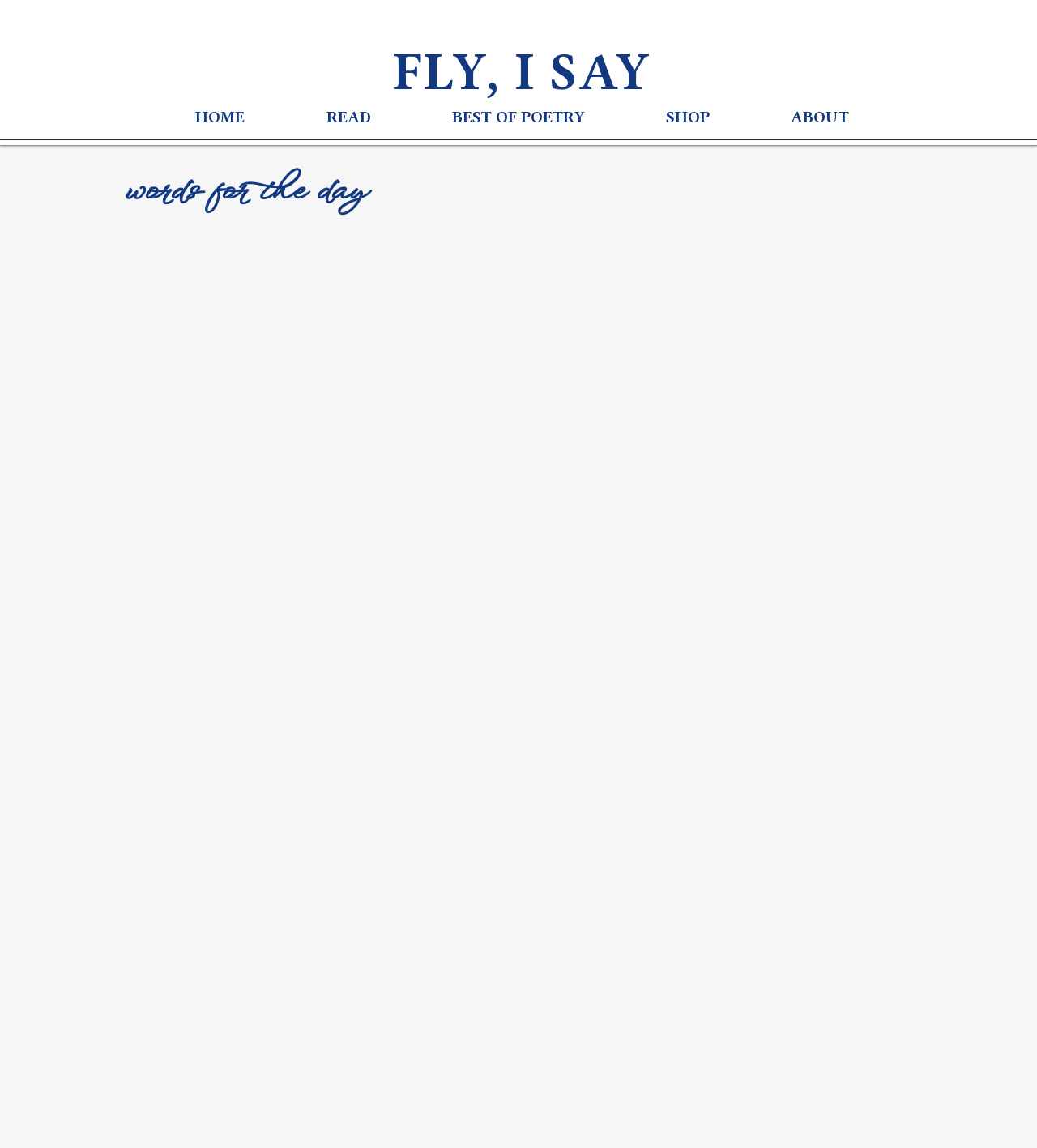Please answer the following question using a single word or phrase: 
What is the first link in the navigation menu?

HOME